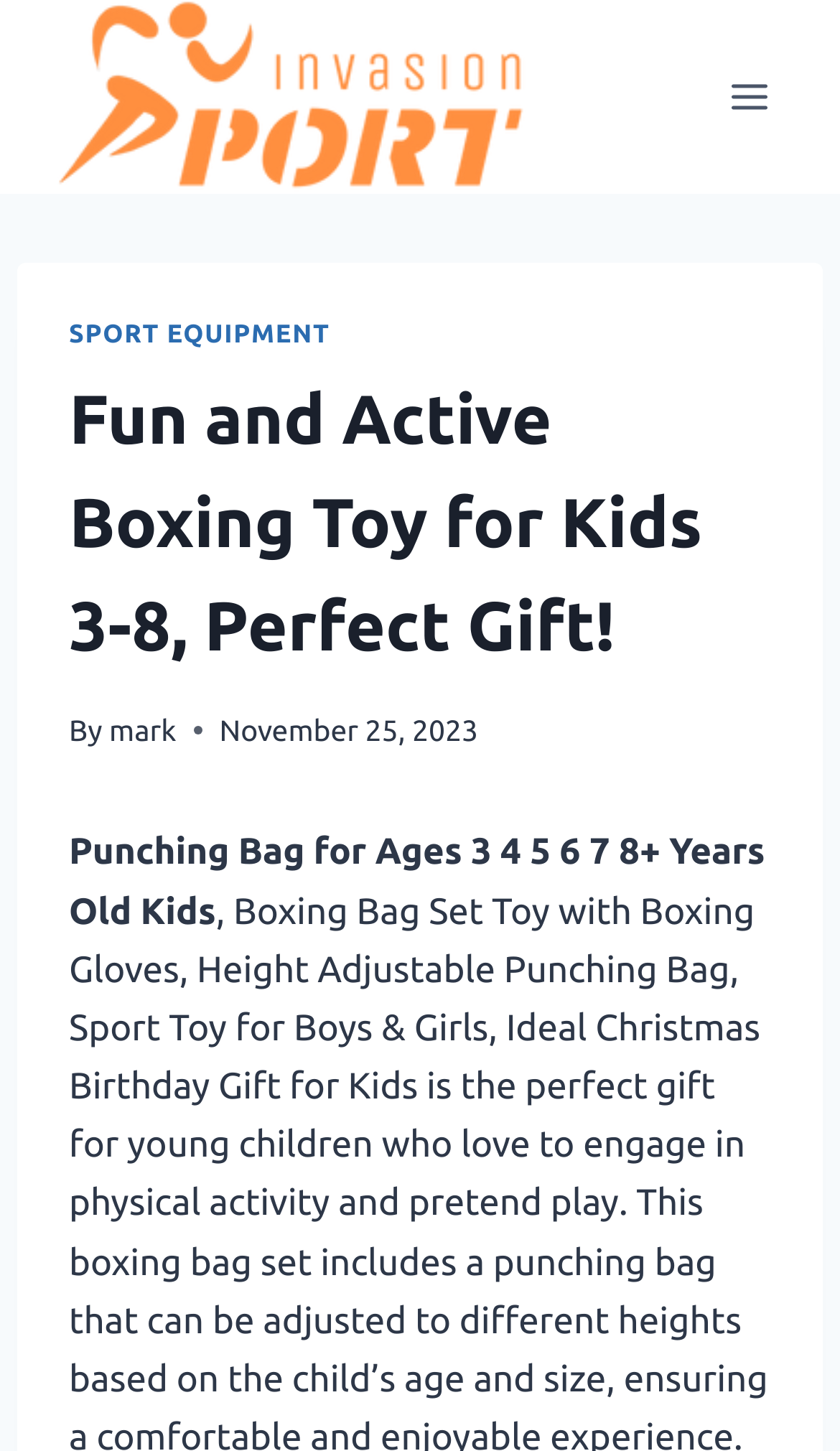Given the element description Riyaj_S, specify the bounding box coordinates of the corresponding UI element in the format (top-left x, top-left y, bottom-right x, bottom-right y). All values must be between 0 and 1.

None